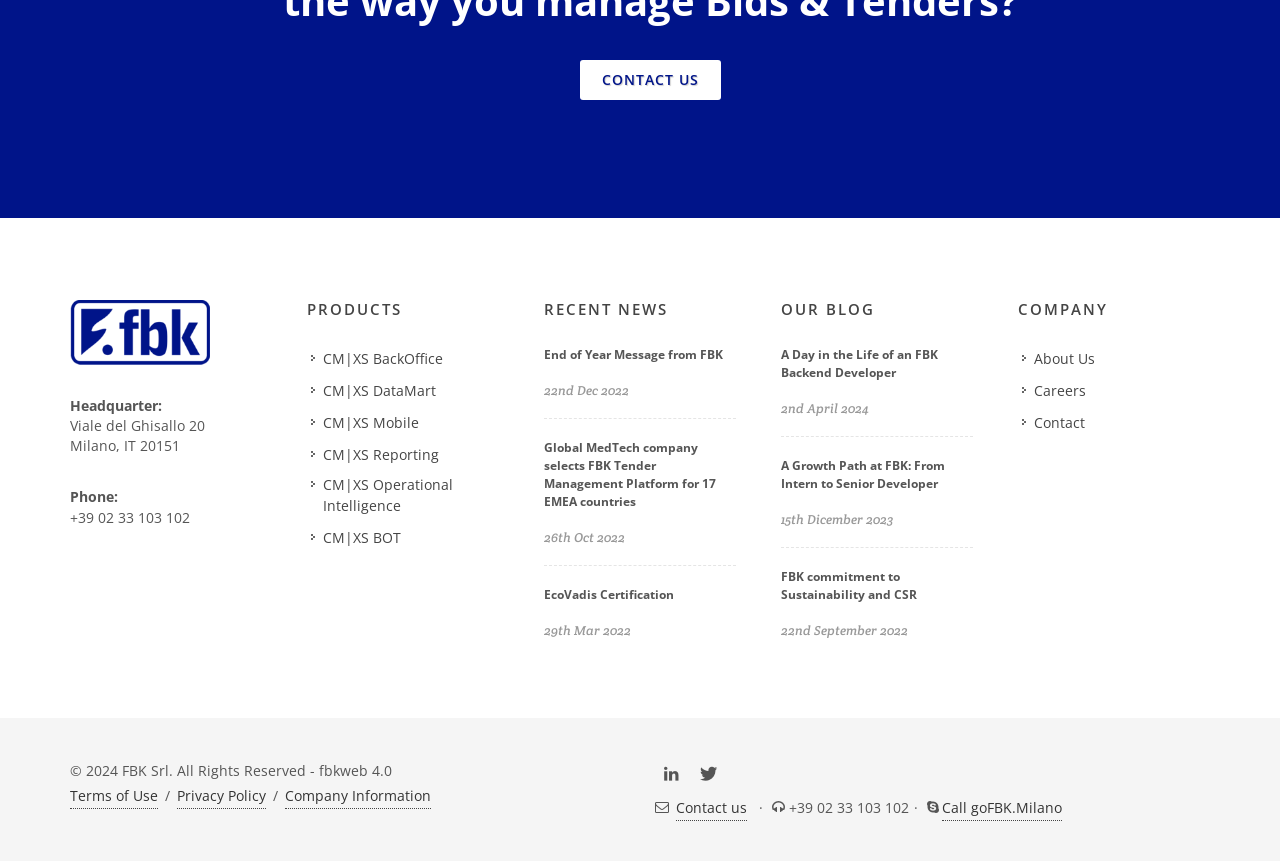Locate the bounding box of the UI element with the following description: "CM|XS Operational Intelligence".

[0.243, 0.55, 0.386, 0.599]